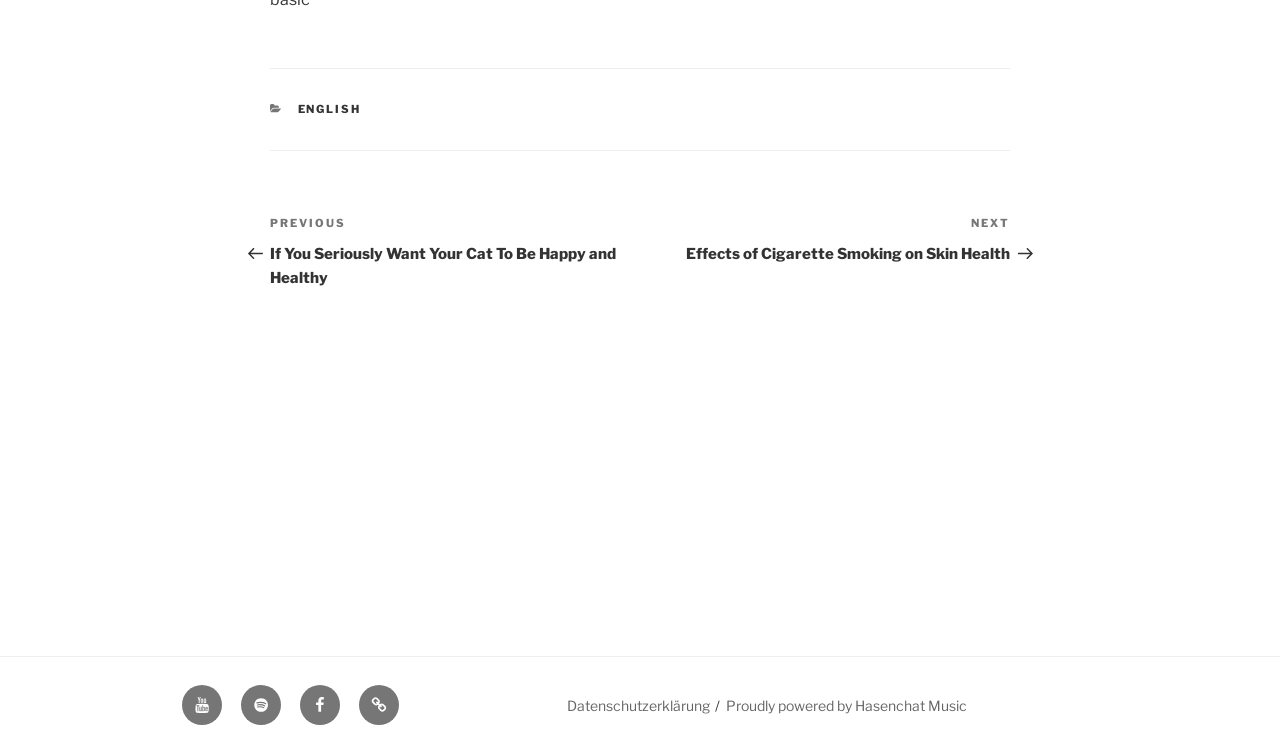Please identify the bounding box coordinates of the element on the webpage that should be clicked to follow this instruction: "Visit Youtube". The bounding box coordinates should be given as four float numbers between 0 and 1, formatted as [left, top, right, bottom].

[0.142, 0.909, 0.173, 0.962]